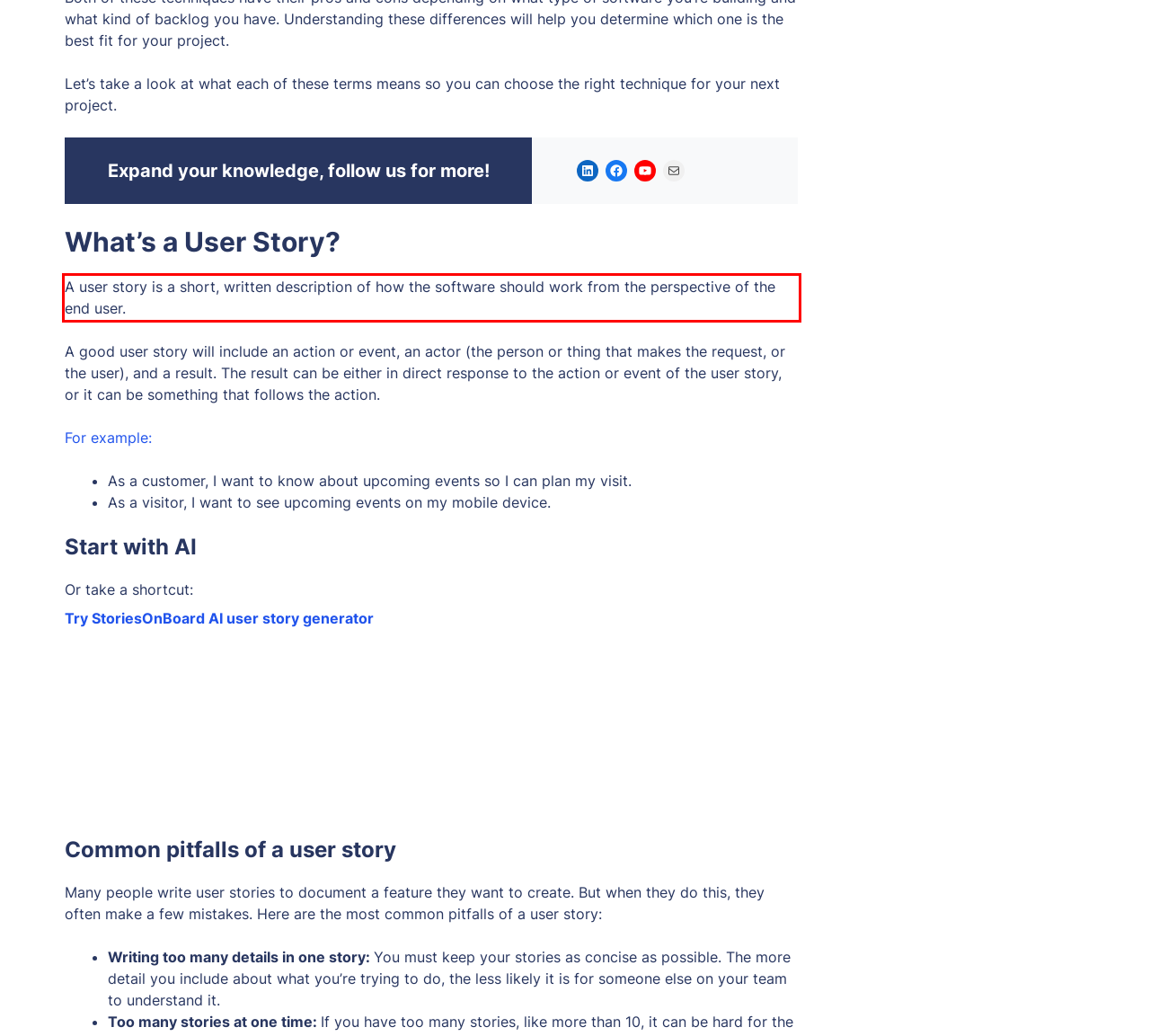With the given screenshot of a webpage, locate the red rectangle bounding box and extract the text content using OCR.

A user story is a short, written description of how the software should work from the perspective of the end user.